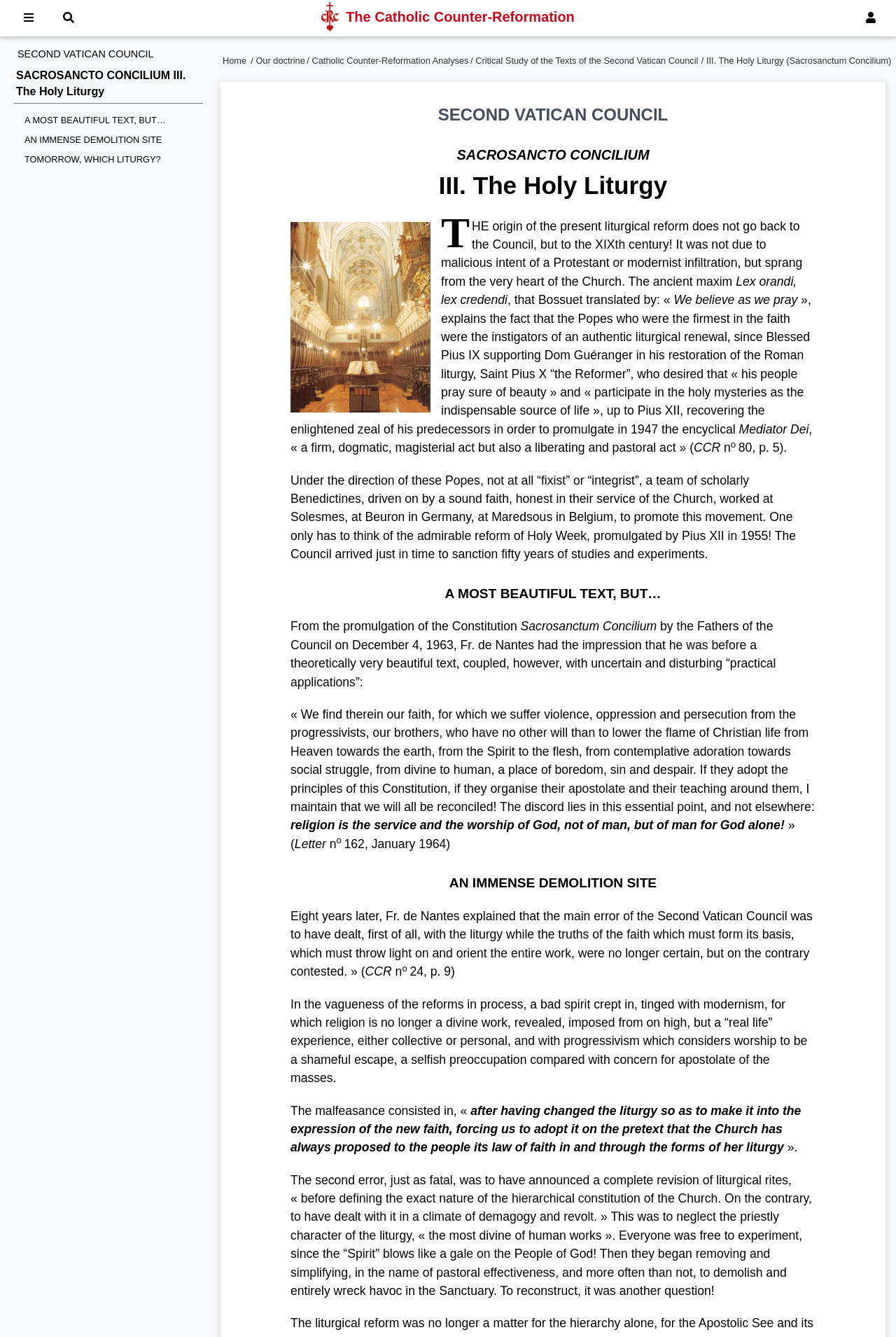What is the name of the organization mentioned in the webpage?
Use the image to give a comprehensive and detailed response to the question.

The webpage mentions 'Catholic Counter-Reformation' as an organization, specifically in the context of analyses and studies, indicating that it is a relevant entity in the topic of the webpage.